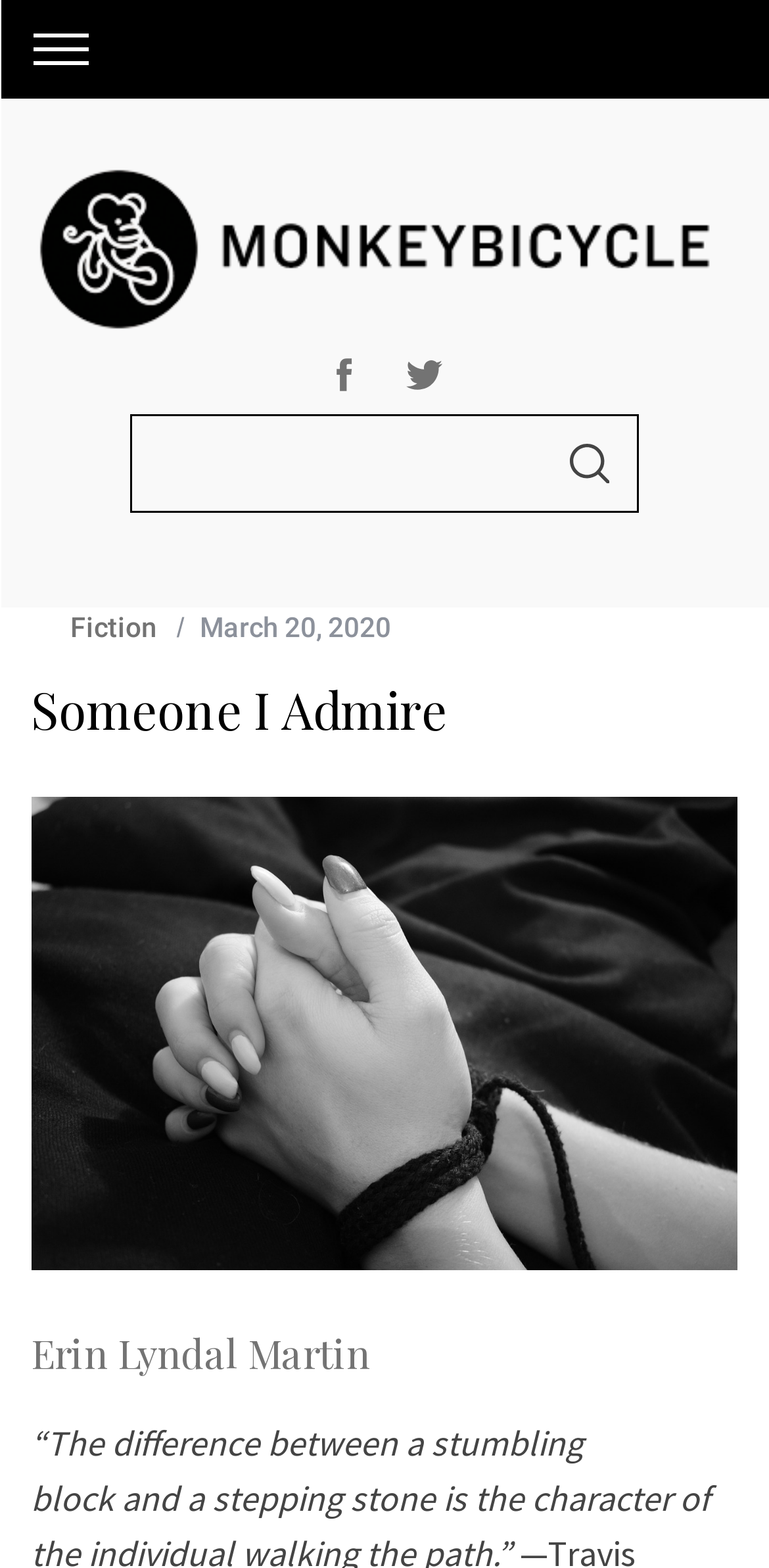What is the name of the person being admired?
Answer the question with just one word or phrase using the image.

Erin Lyndal Martin